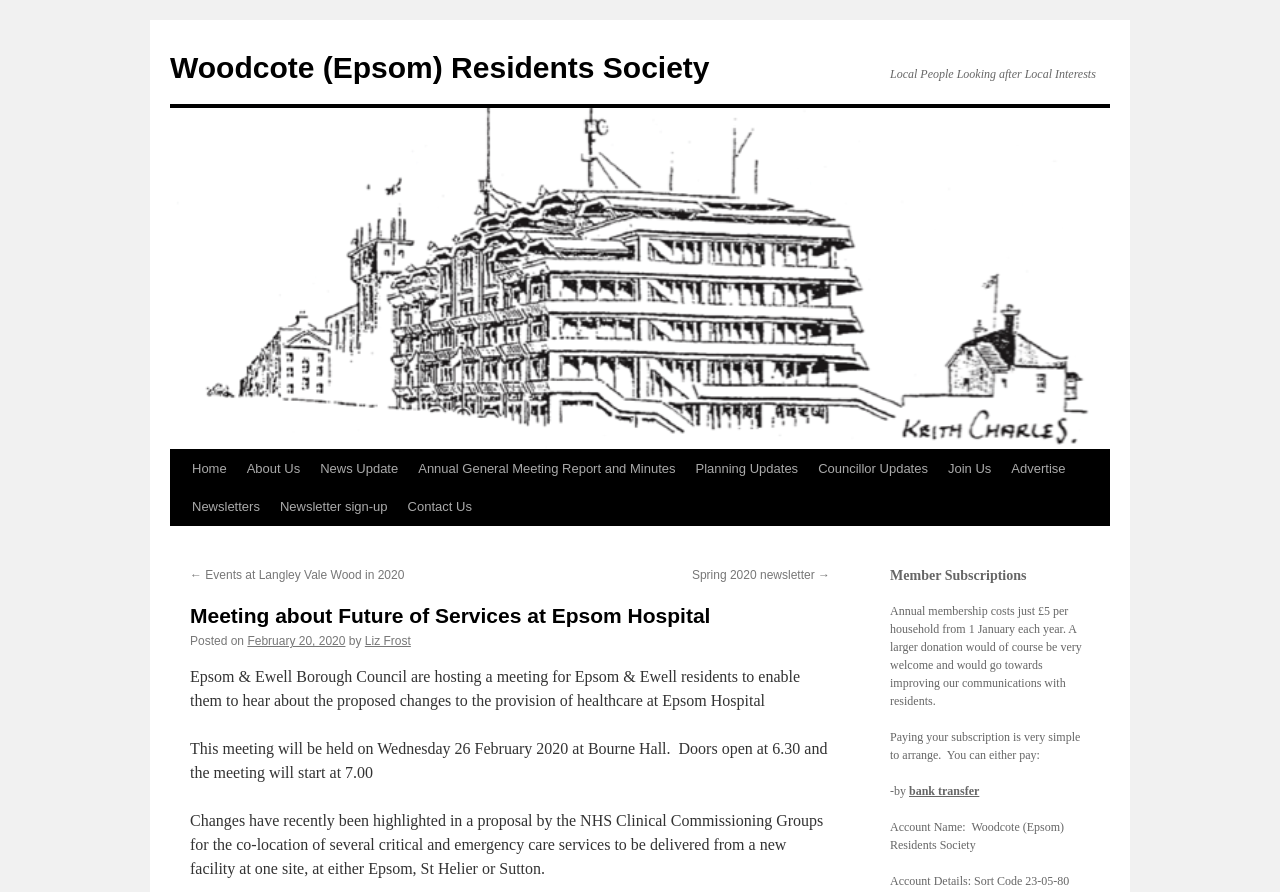Please give a succinct answer to the question in one word or phrase:
What is the purpose of the meeting?

To hear about proposed changes to healthcare at Epsom Hospital